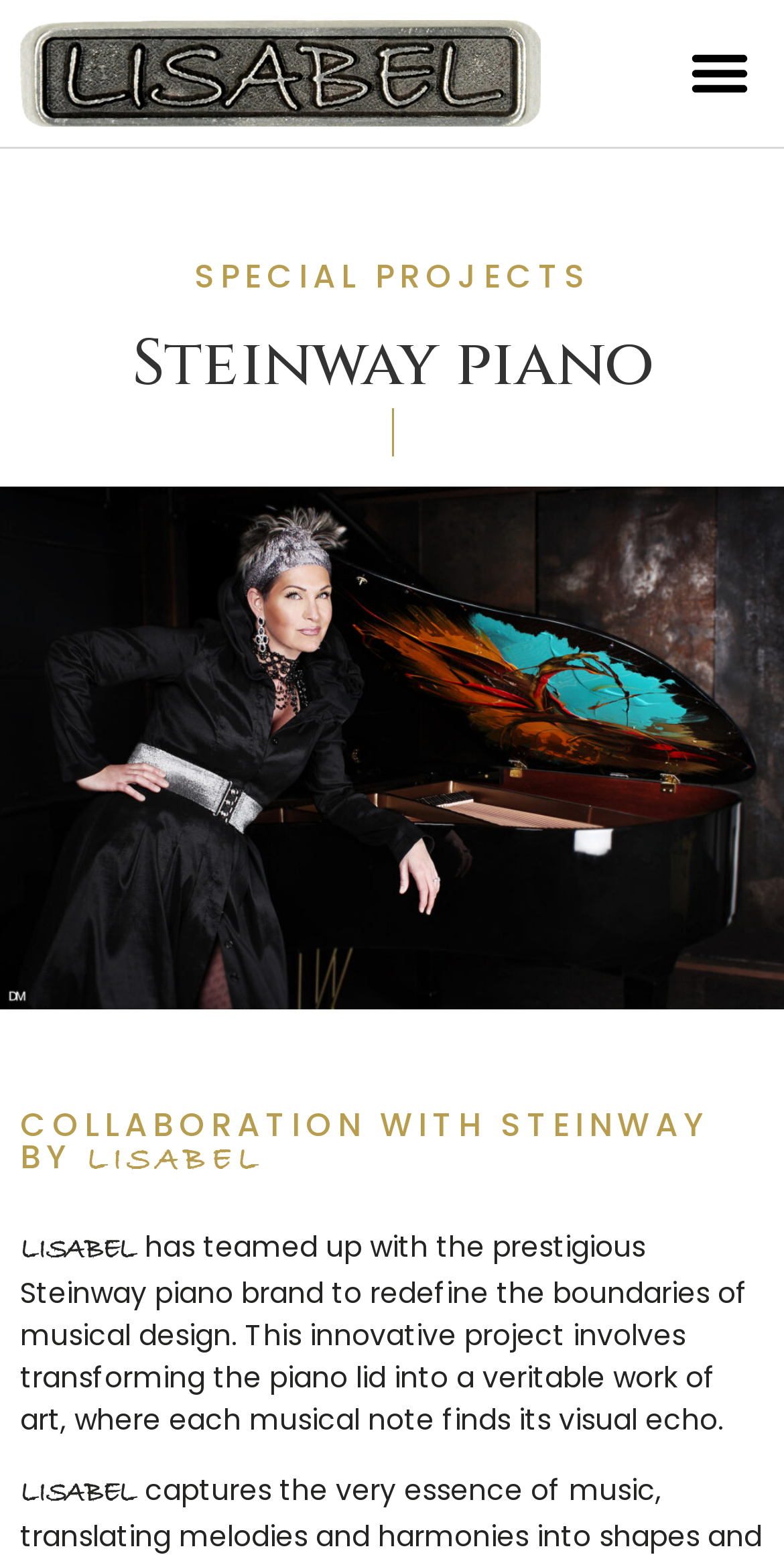Given the element description "alt="Lisabel Logo Métal"", identify the bounding box of the corresponding UI element.

[0.026, 0.013, 0.69, 0.081]